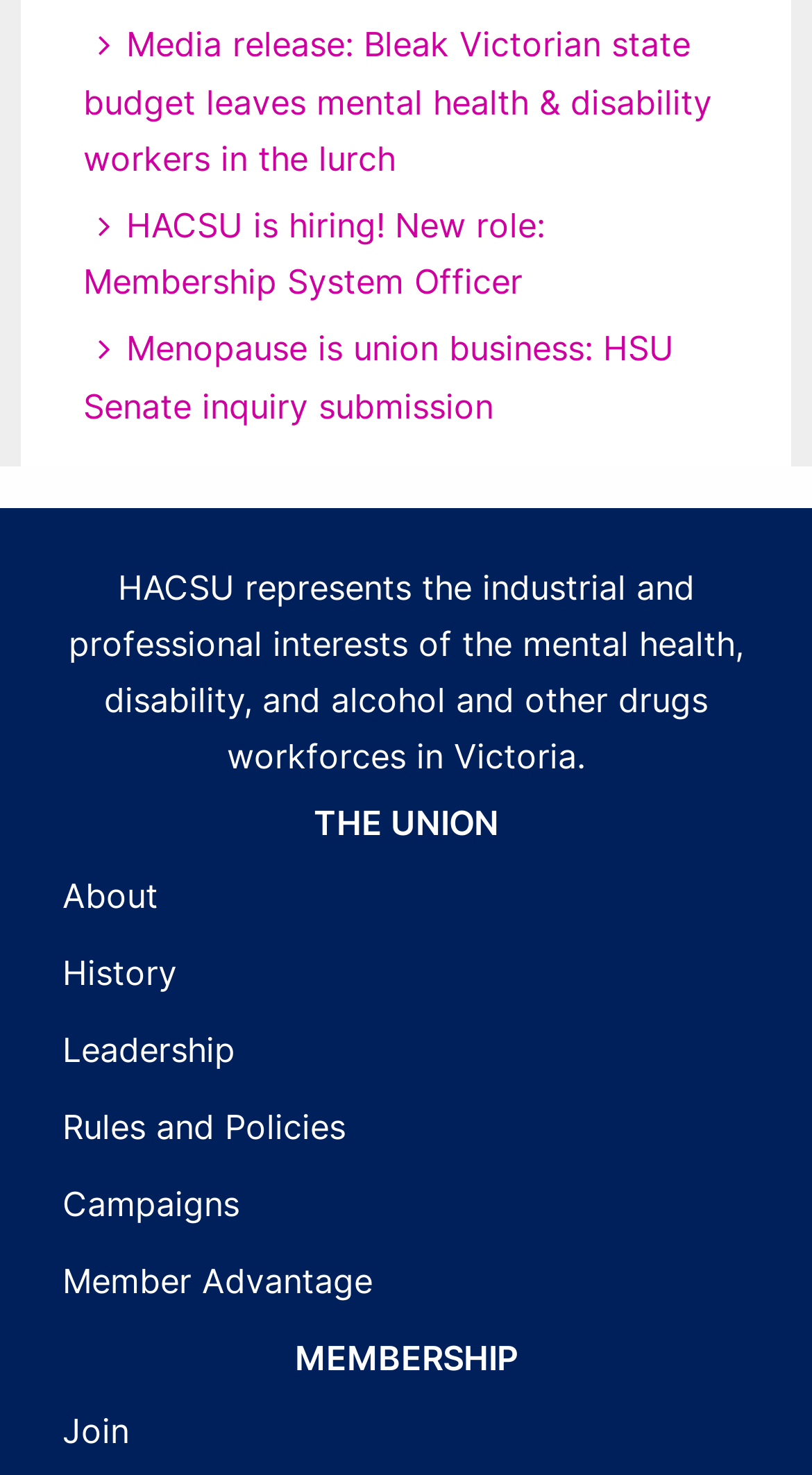Pinpoint the bounding box coordinates of the element you need to click to execute the following instruction: "View media release about Victorian state budget". The bounding box should be represented by four float numbers between 0 and 1, in the format [left, top, right, bottom].

[0.103, 0.016, 0.877, 0.121]